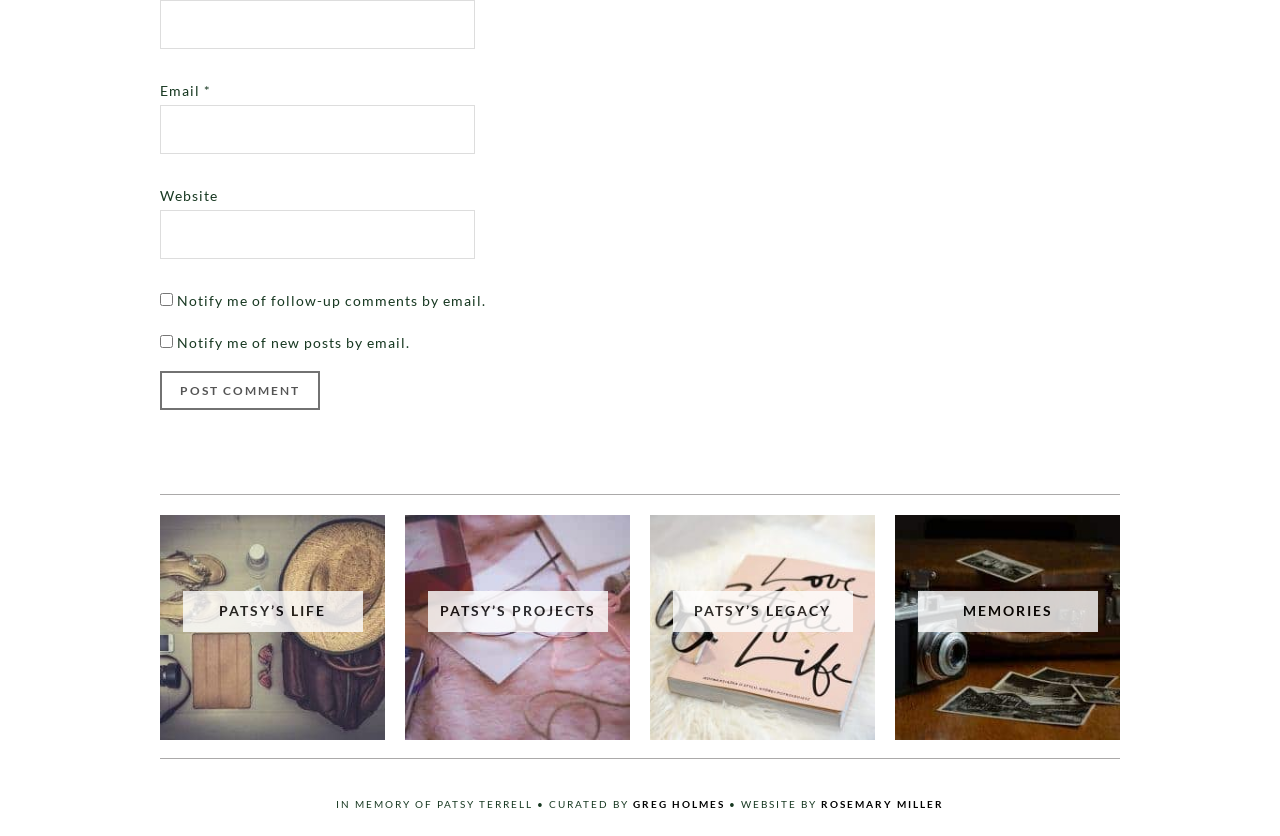Respond to the following query with just one word or a short phrase: 
What is the name of the person being remembered on this webpage?

Patsy Terrell